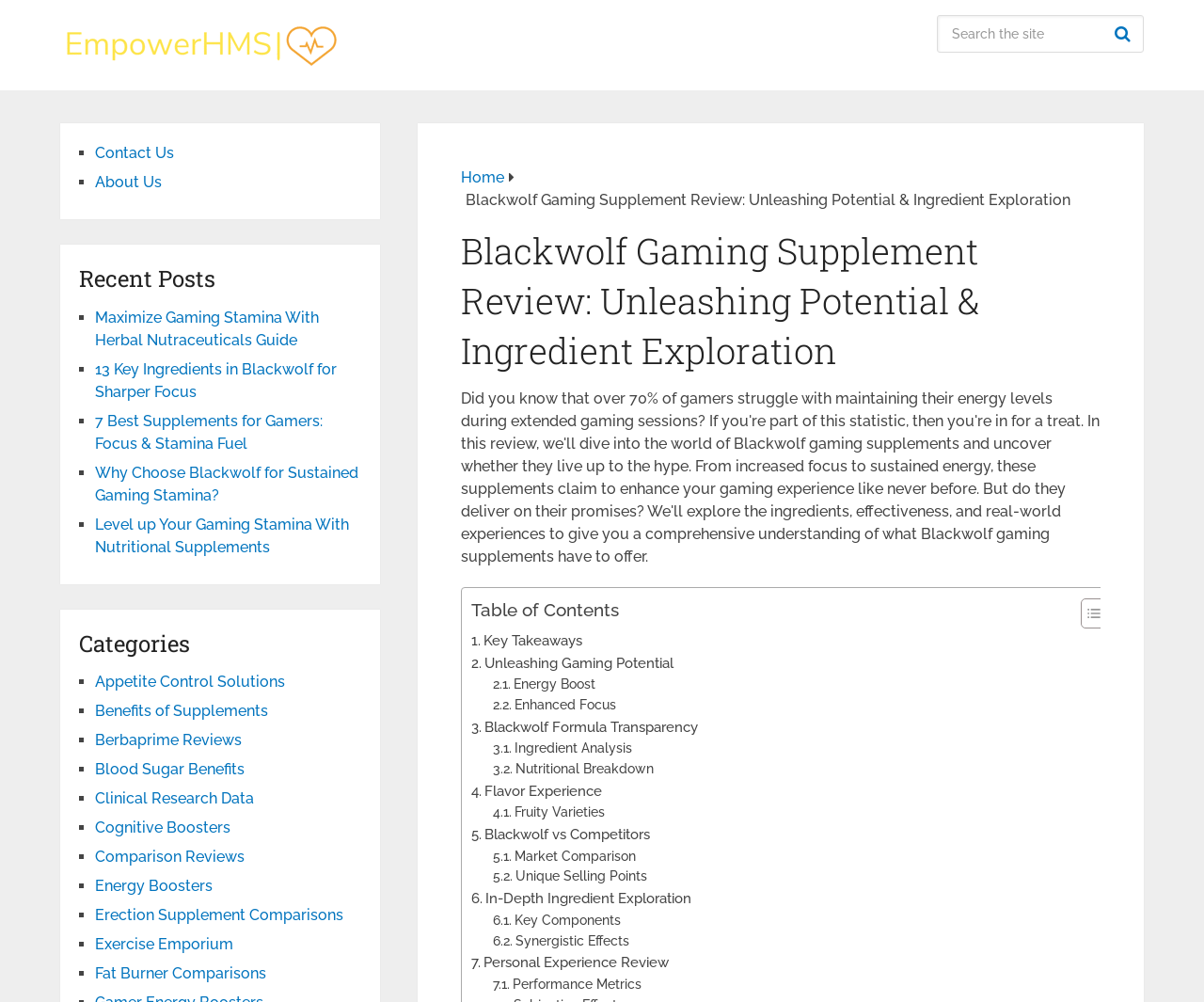What is the title of the first section in the table of contents?
Refer to the image and respond with a one-word or short-phrase answer.

Key Takeaways